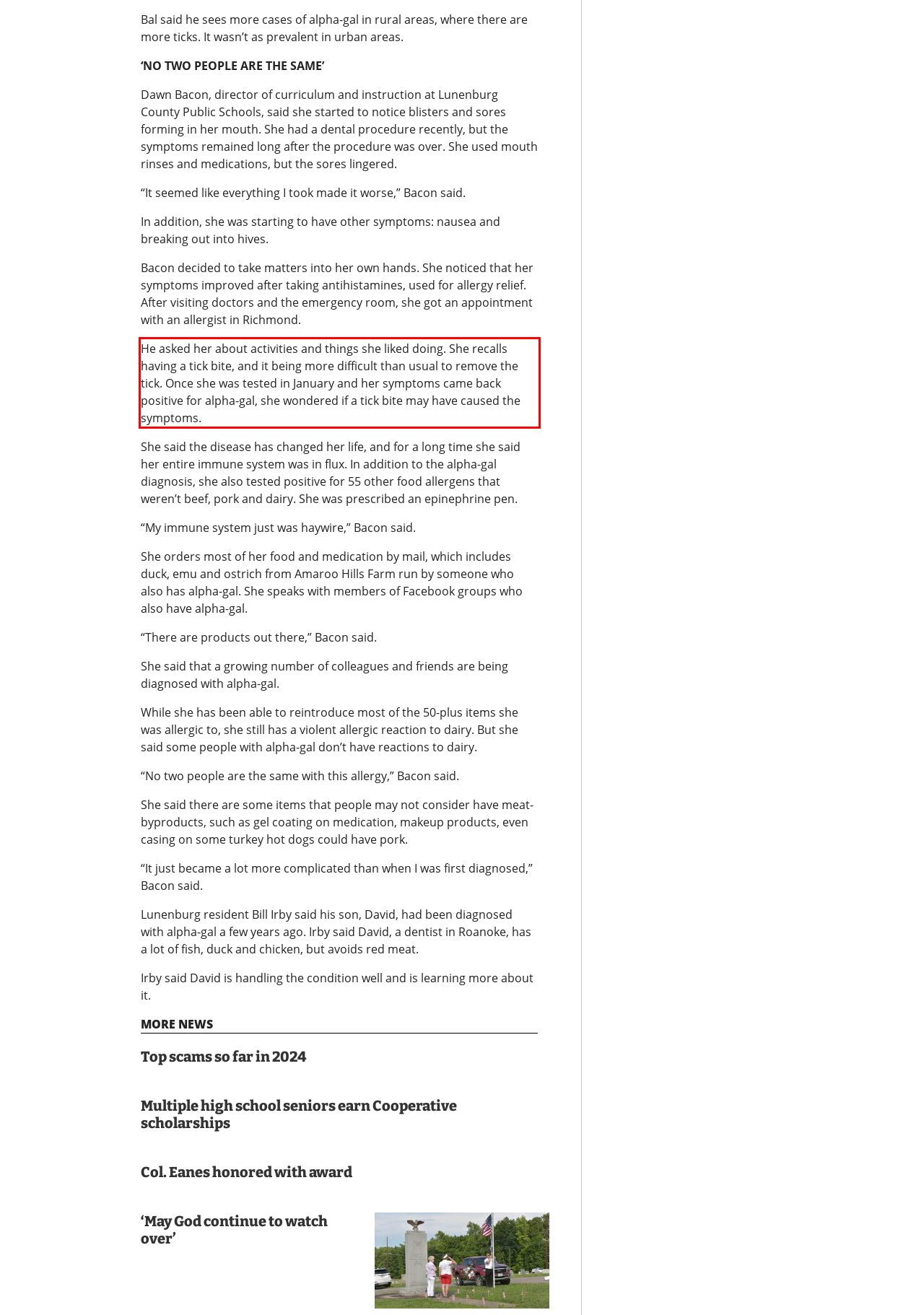Please look at the webpage screenshot and extract the text enclosed by the red bounding box.

He asked her about activities and things she liked doing. She recalls having a tick bite, and it being more difficult than usual to remove the tick. Once she was tested in January and her symptoms came back positive for alpha-gal, she wondered if a tick bite may have caused the symptoms.